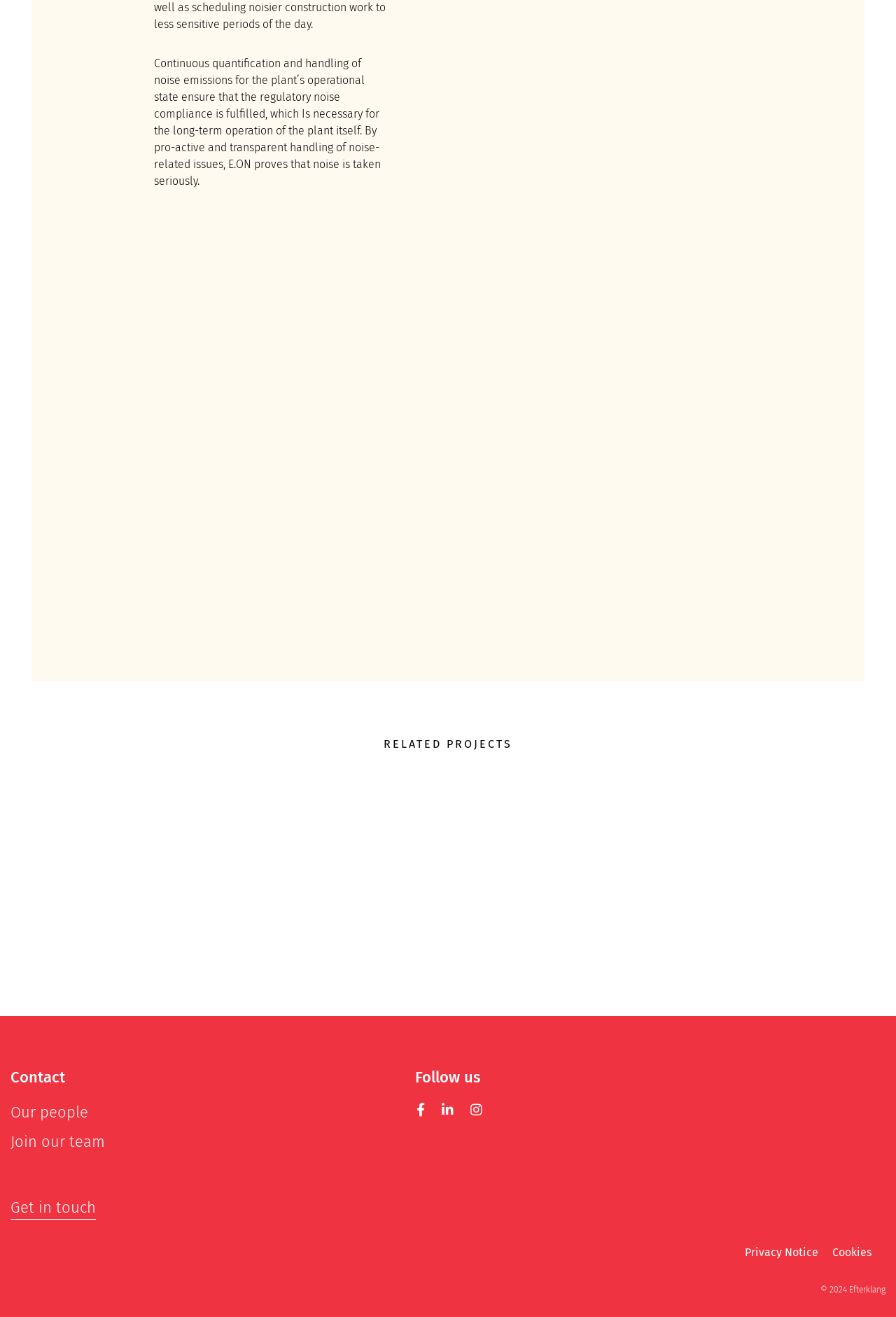How many ways can you contact E.ON? Based on the screenshot, please respond with a single word or phrase.

3